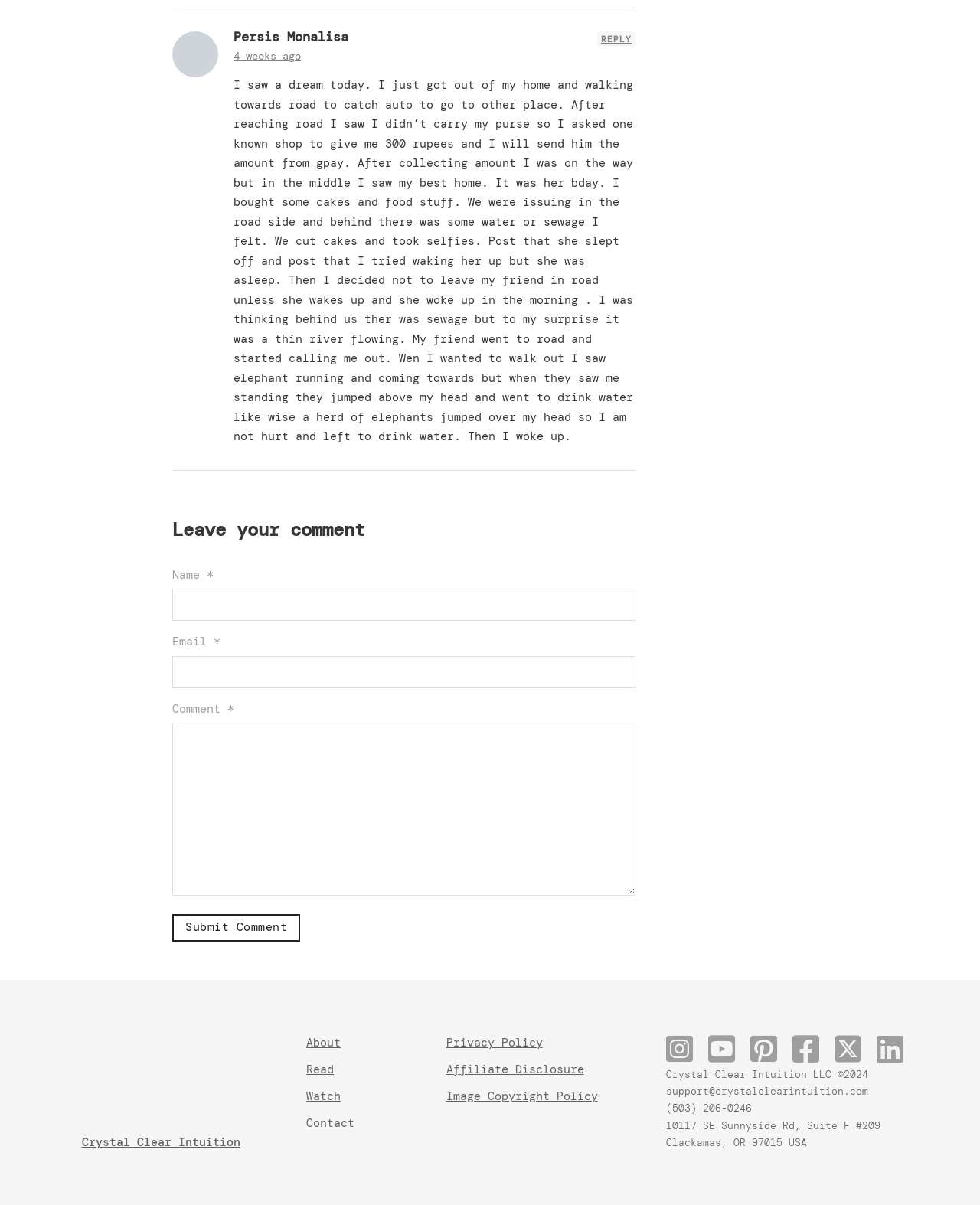What is the format of the date mentioned in the dream story?
Answer with a single word or phrase, using the screenshot for reference.

Day and month